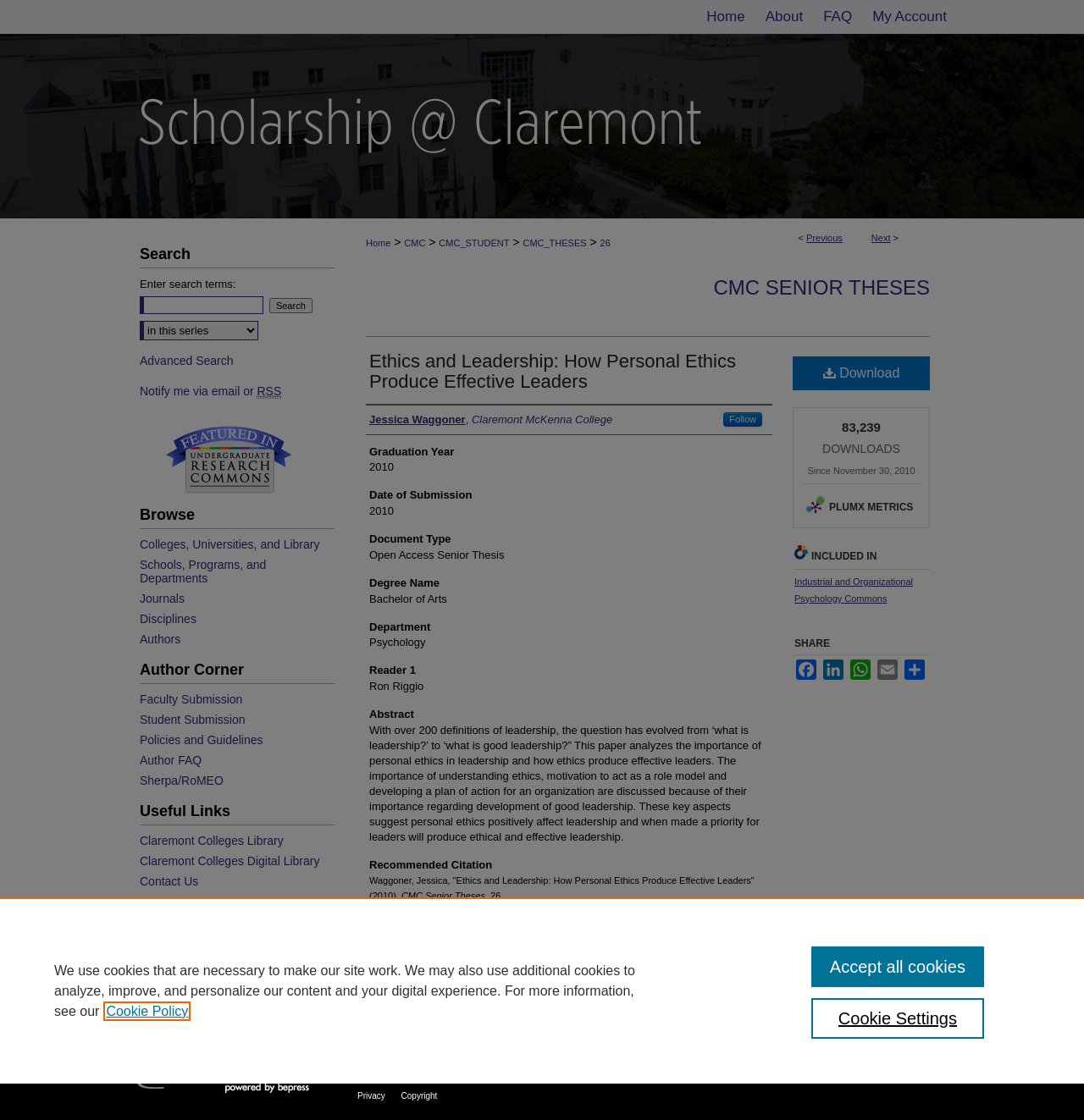What is the name of the thesis?
From the screenshot, supply a one-word or short-phrase answer.

Ethics and Leadership: How Personal Ethics Produce Effective Leaders